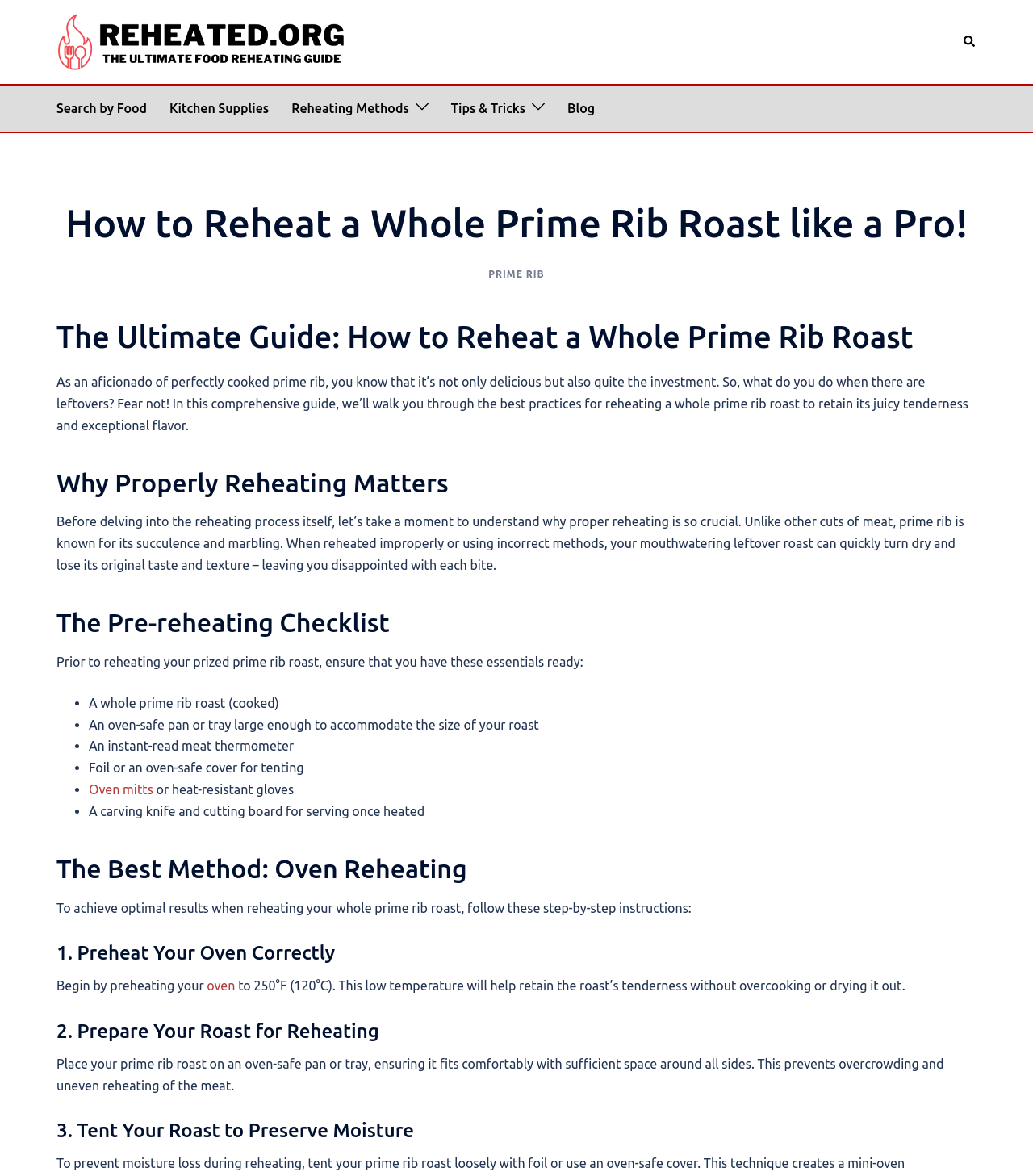Extract the main heading text from the webpage.

How to Reheat a Whole Prime Rib Roast like a Pro!